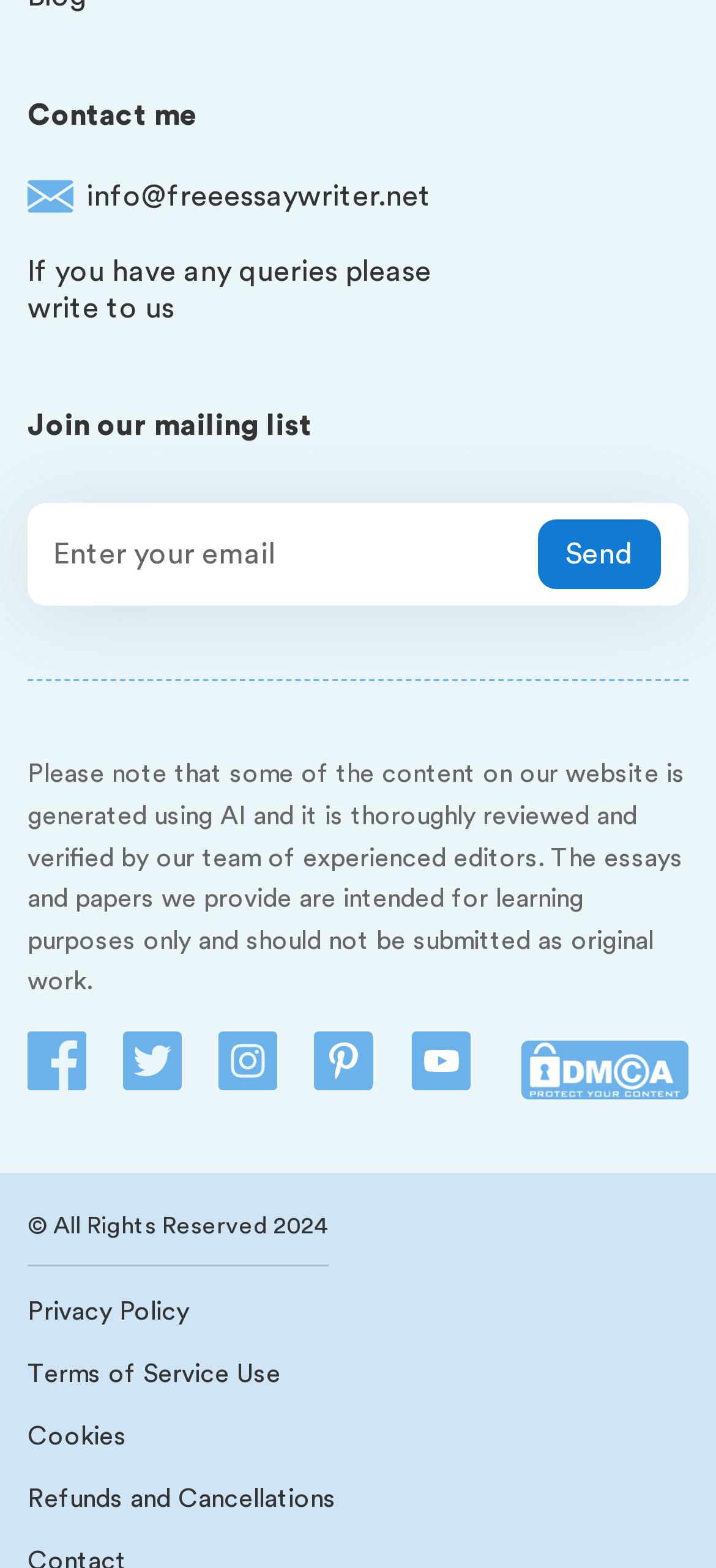Specify the bounding box coordinates for the region that must be clicked to perform the given instruction: "Contact me".

[0.038, 0.065, 0.277, 0.084]